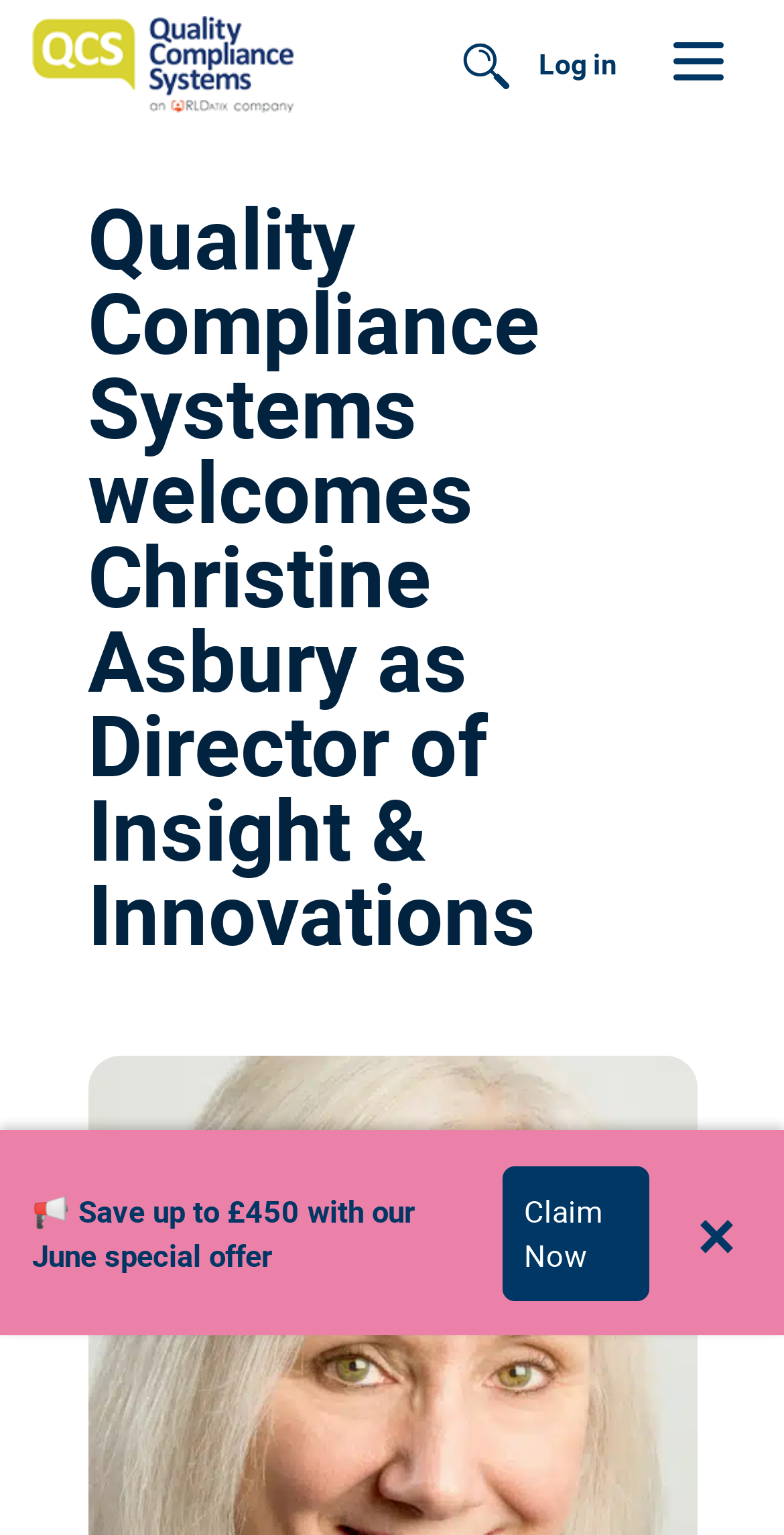What is the relationship between Christine Asbury and QCS?
Based on the screenshot, answer the question with a single word or phrase.

Director of Insight & Innovations